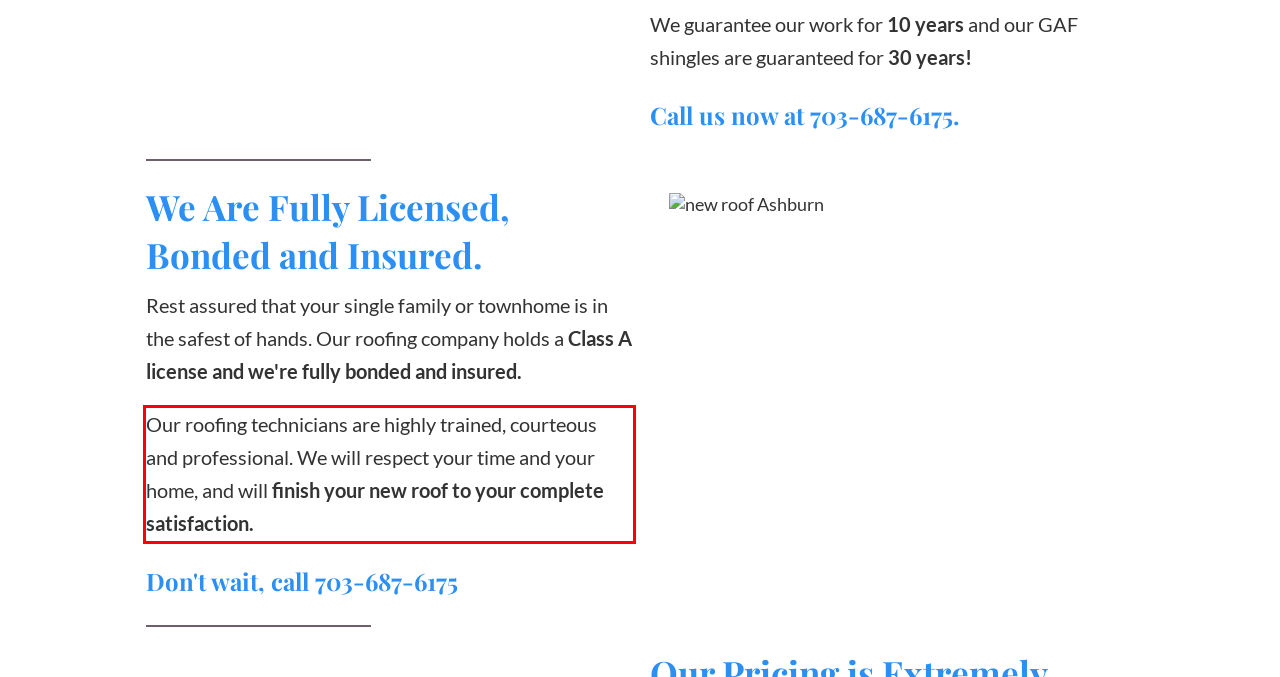Using the provided webpage screenshot, recognize the text content in the area marked by the red bounding box.

Our roofing technicians are highly trained, courteous and professional. We will respect your time and your home, and will finish your new roof to your complete satisfaction.